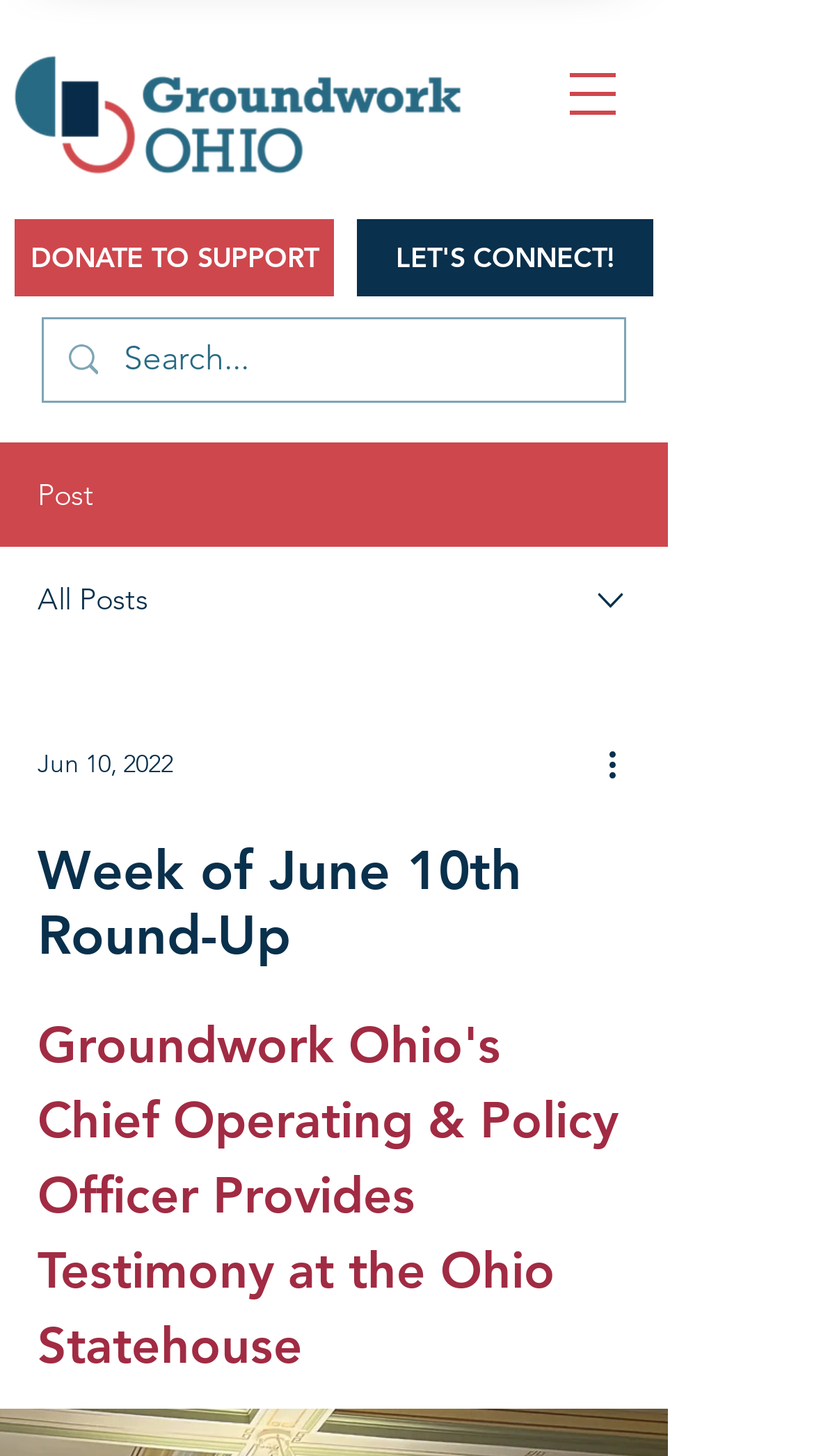What is the topic of the article with the heading 'Week of June 10th Round-Up'?
Provide a comprehensive and detailed answer to the question.

The webpage is about early childhood news, events, and opportunities, as indicated by the meta description. The article with the heading 'Week of June 10th Round-Up' is likely a summary of news and events related to early childhood, which is the main topic of the webpage.